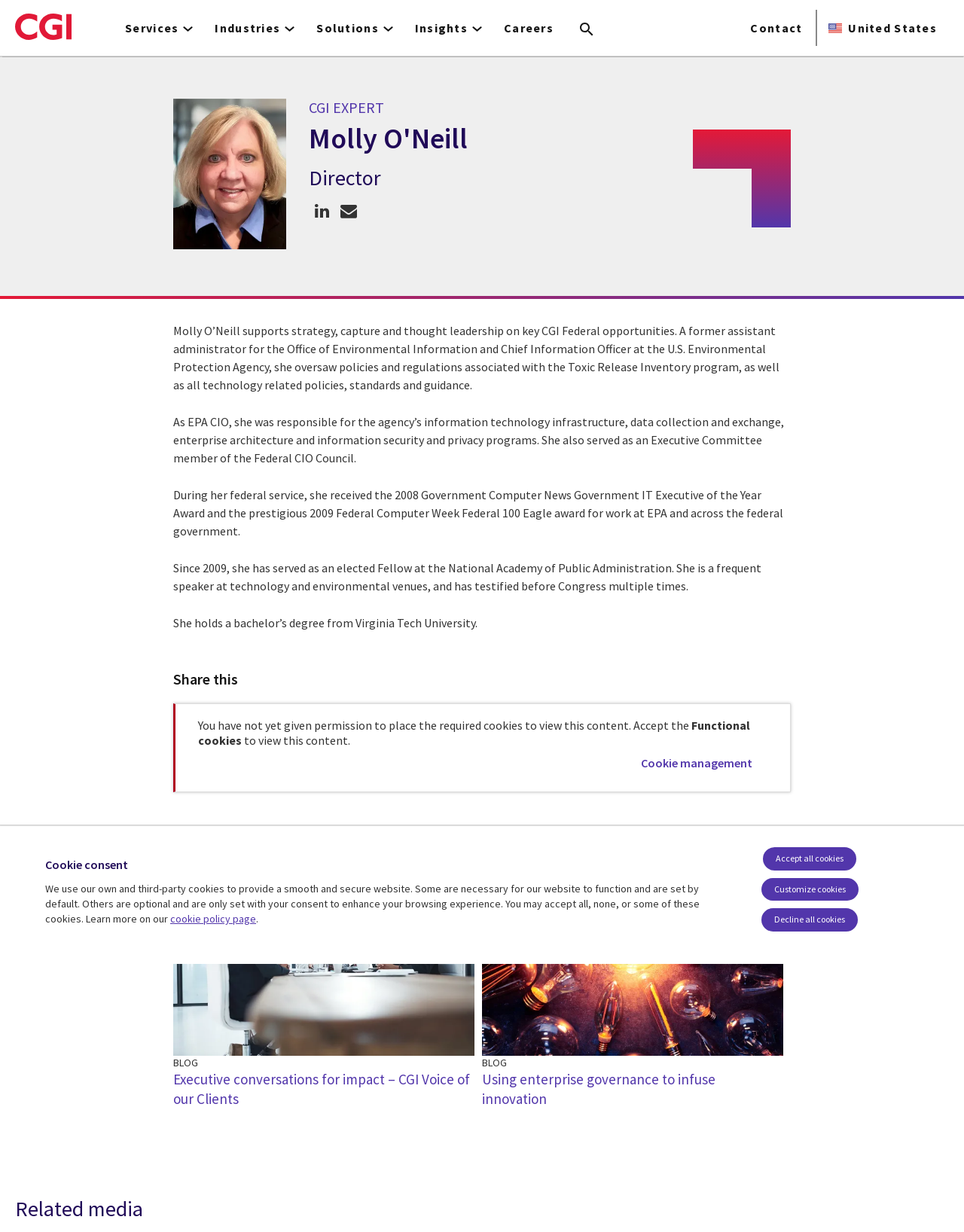Find the bounding box of the UI element described as: "Withdraw consent". The bounding box coordinates should be given as four float values between 0 and 1, i.e., [left, top, right, bottom].

[0.84, 0.737, 0.939, 0.743]